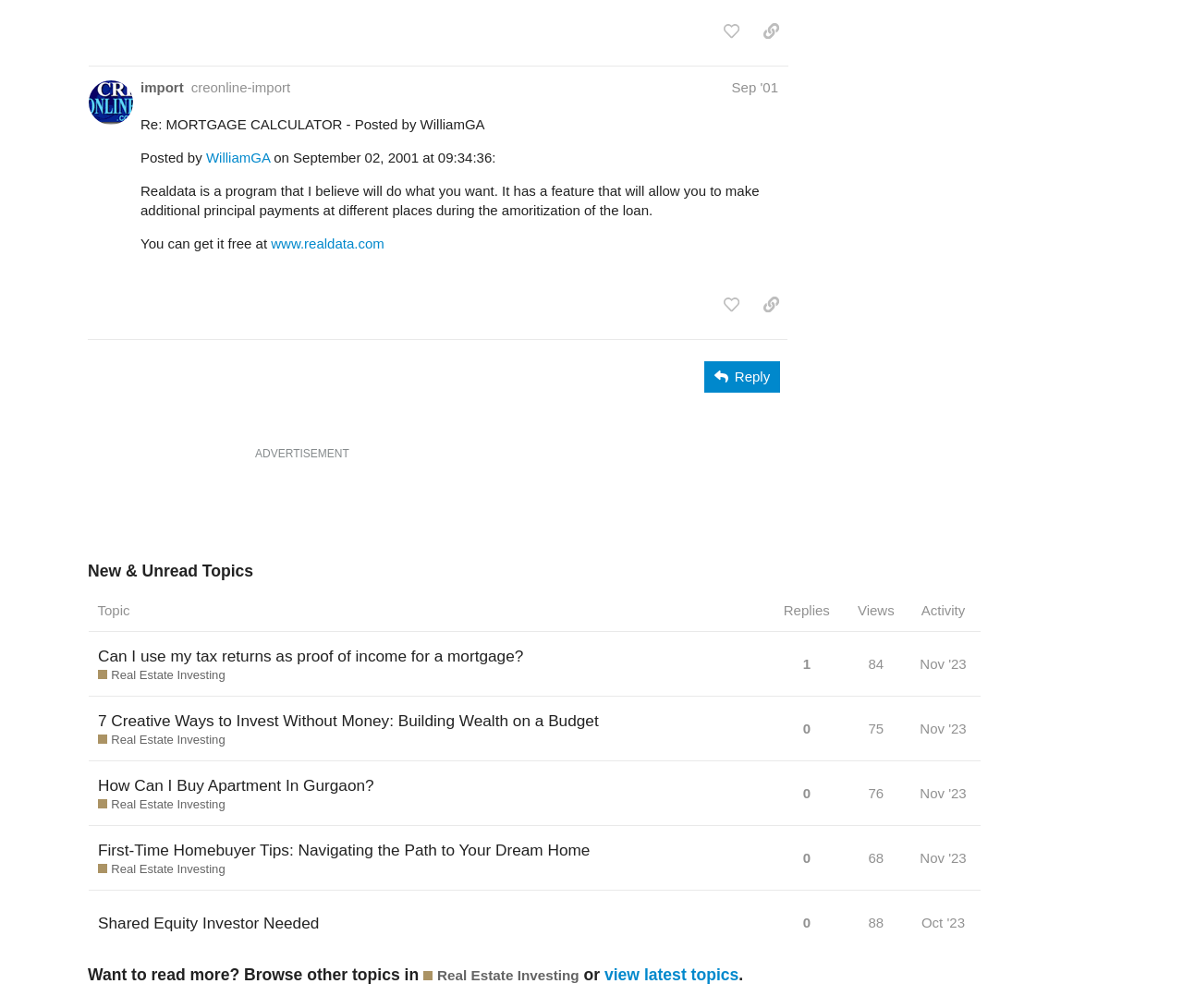What is the name of the person who posted 'Re: MORTGAGE CALCULATOR - Posted by WilliamGA'?
Please provide a comprehensive answer based on the visual information in the image.

Based on the webpage, I can see that the person who posted 'Re: MORTGAGE CALCULATOR - Posted by WilliamGA' is WilliamGA, as indicated by the link 'WilliamGA'.